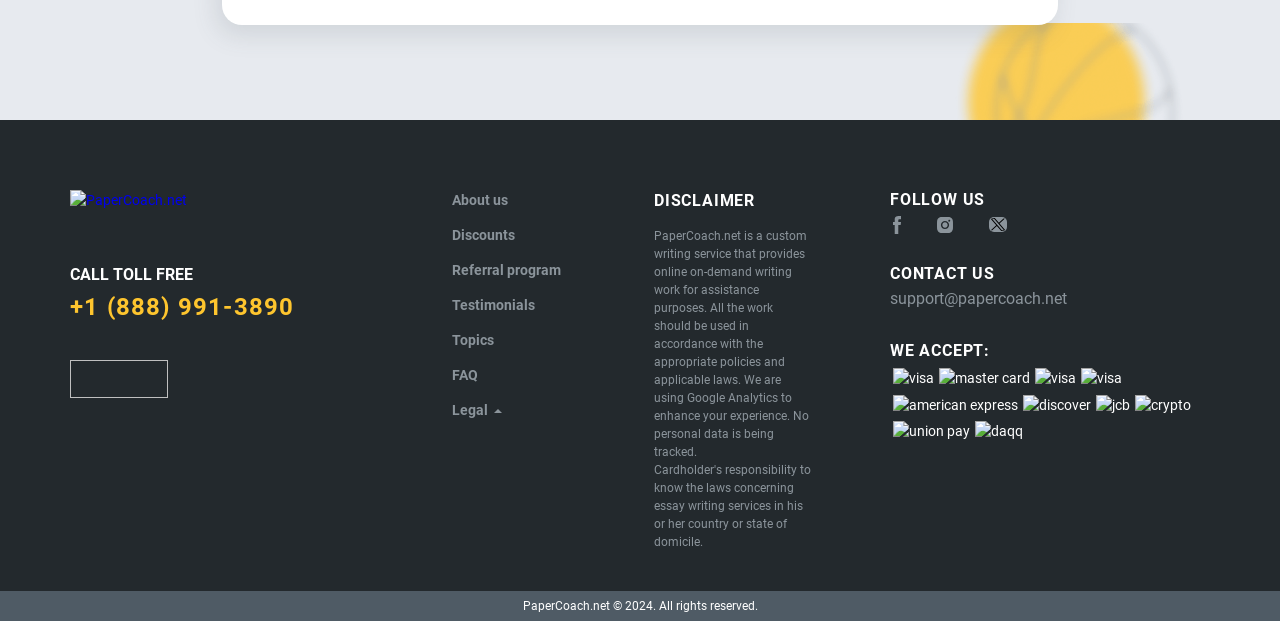What is the name of the website?
Refer to the image and provide a thorough answer to the question.

The name of the website can be found in the top-left corner of the webpage, where it is written as 'PaperCoach.net' in a link format.